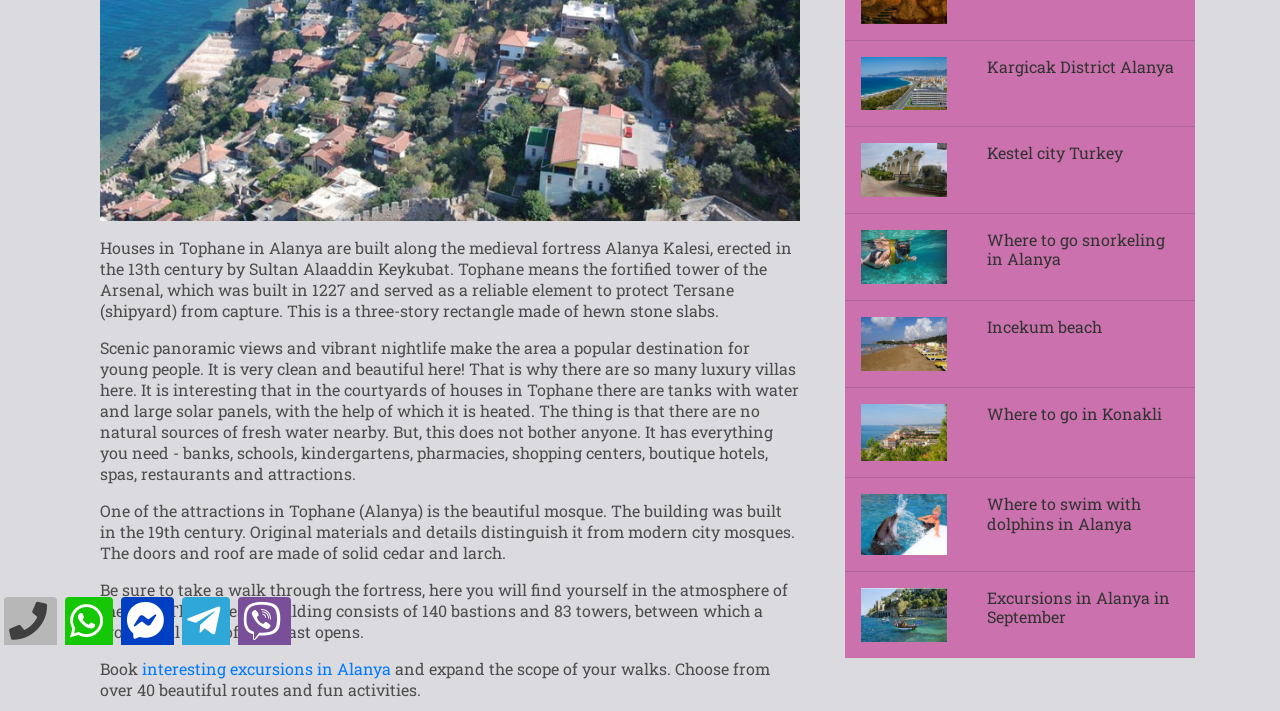Locate the bounding box coordinates for the element described below: "Incekum beach". The coordinates must be four float values between 0 and 1, formatted as [left, top, right, bottom].

[0.661, 0.446, 0.933, 0.522]